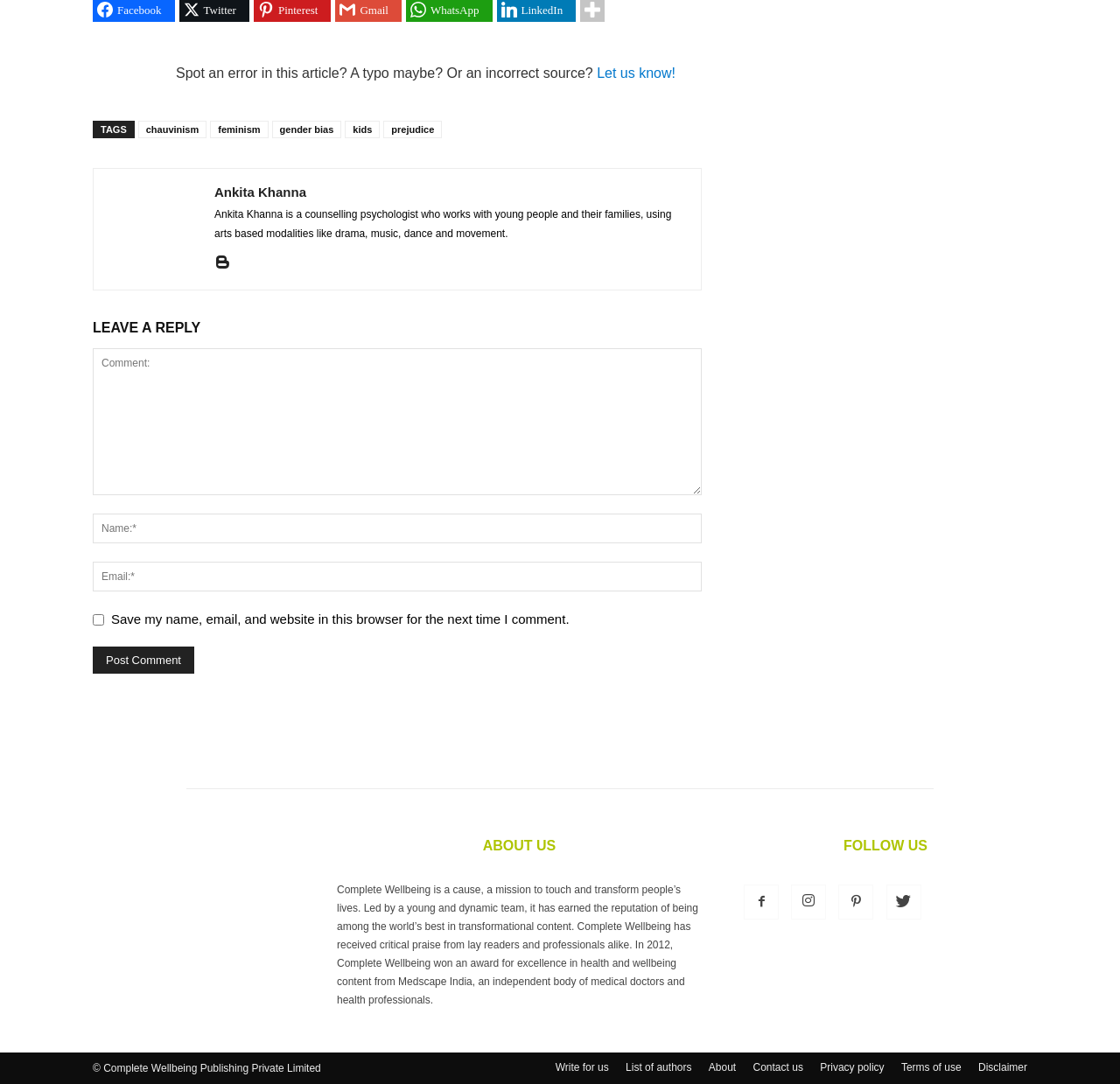What is the copyright holder of the website's content?
Give a one-word or short phrase answer based on the image.

Complete Wellbeing Publishing Private Limited